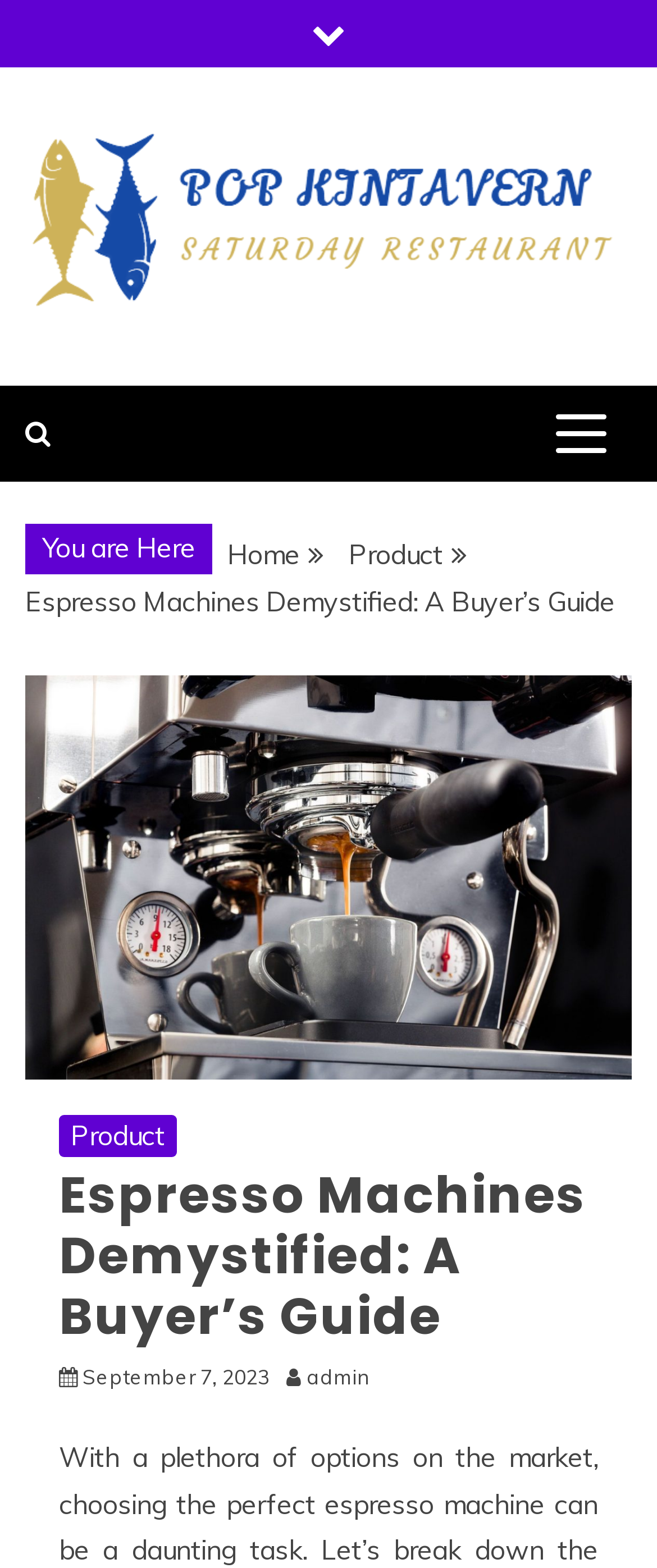Find the UI element described as: "Pop Kintavern" and predict its bounding box coordinates. Ensure the coordinates are four float numbers between 0 and 1, [left, top, right, bottom].

[0.038, 0.211, 0.564, 0.246]